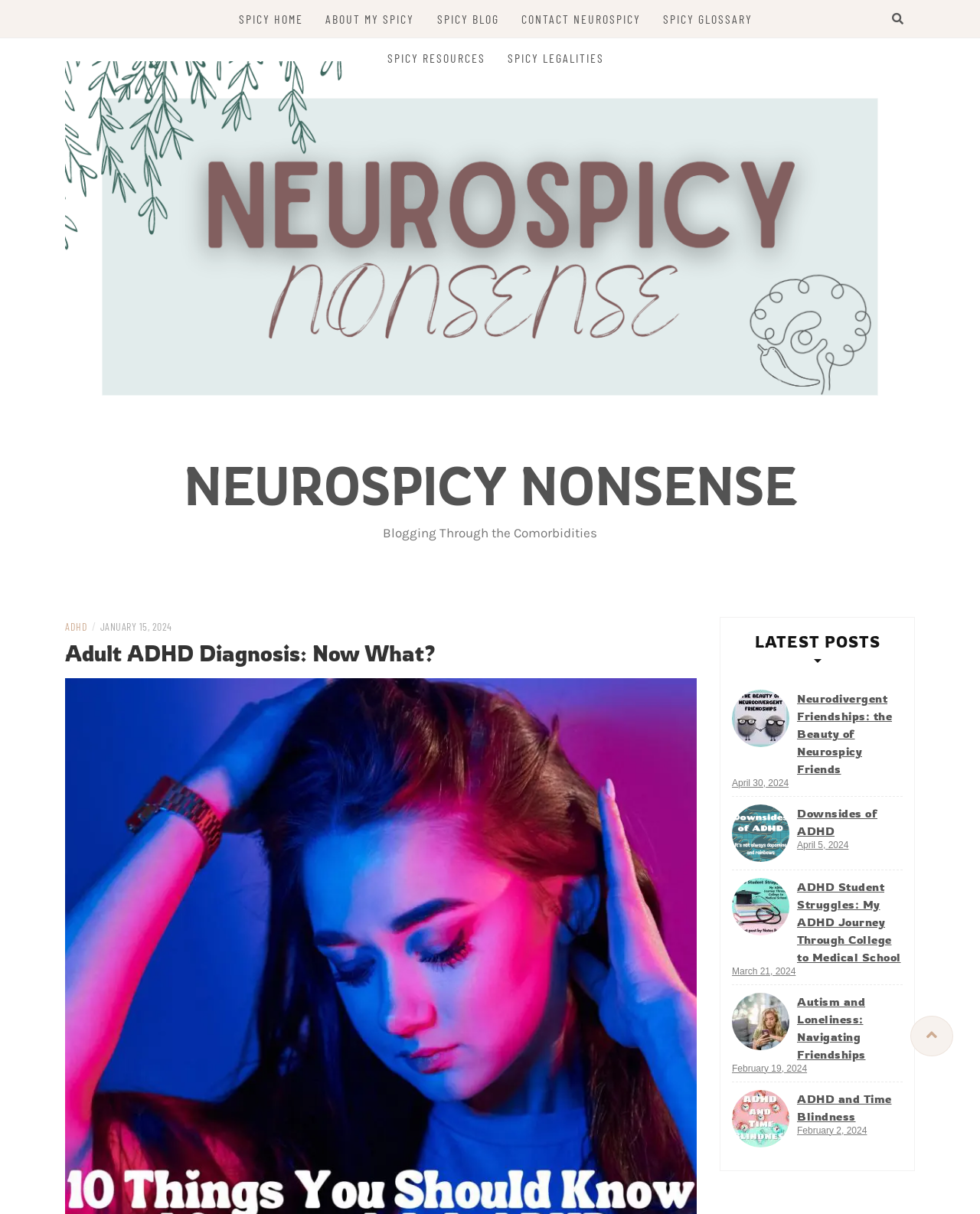Please predict the bounding box coordinates of the element's region where a click is necessary to complete the following instruction: "Click the menu button". The coordinates should be represented by four float numbers between 0 and 1, i.e., [left, top, right, bottom].

[0.91, 0.0, 0.922, 0.032]